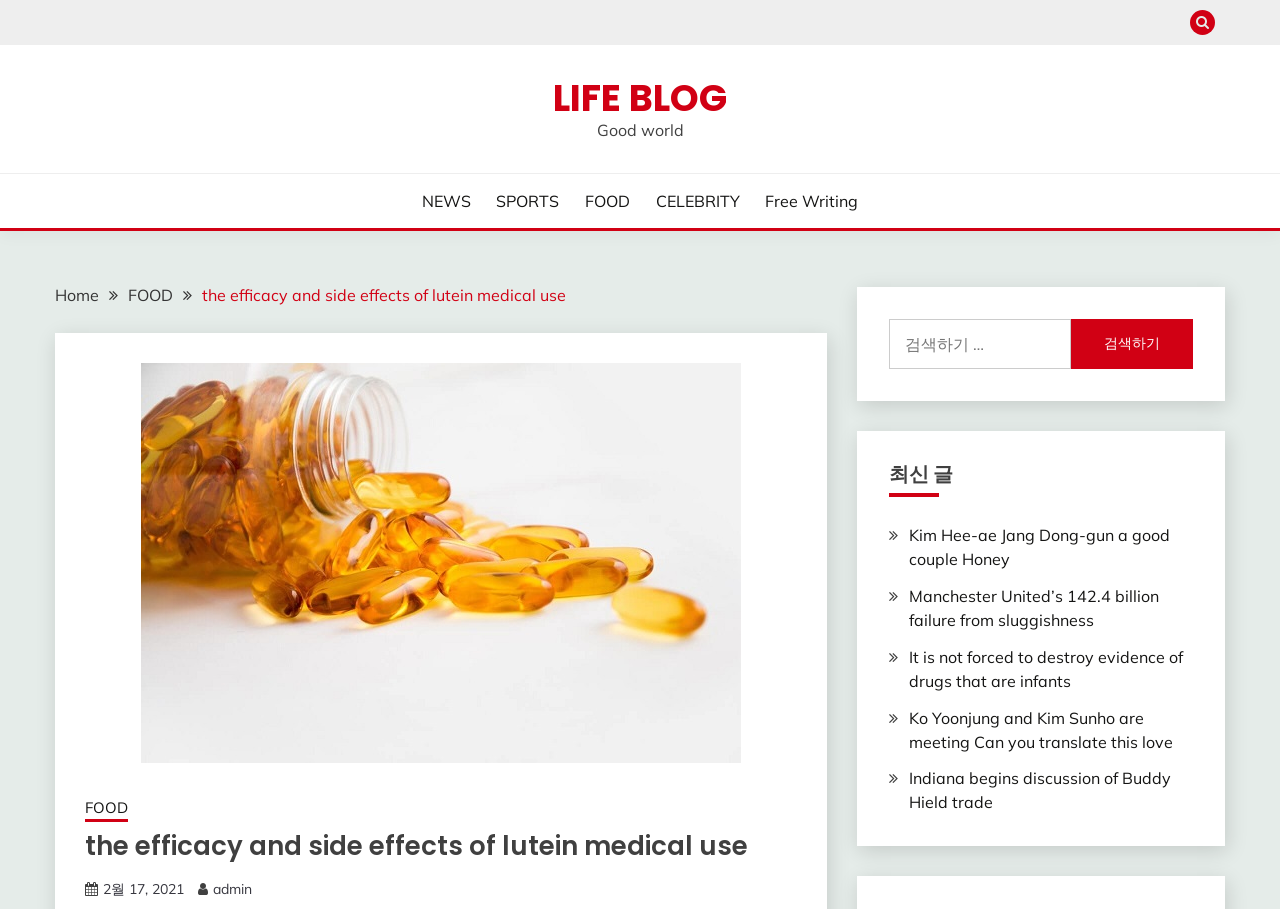Using the description: "LIFE BLOG", identify the bounding box of the corresponding UI element in the screenshot.

[0.432, 0.079, 0.568, 0.136]